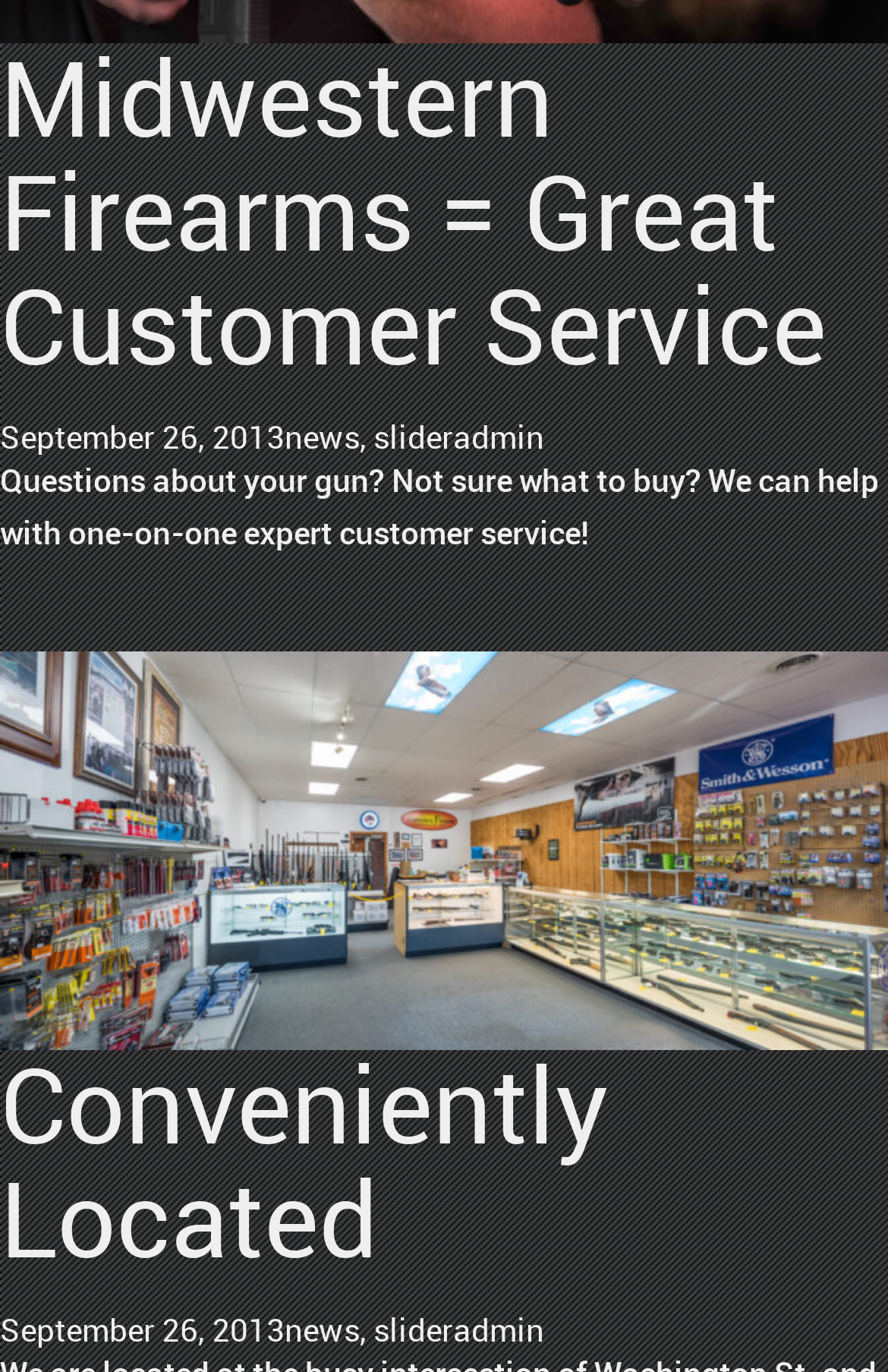Predict the bounding box coordinates of the UI element that matches this description: "slider". The coordinates should be in the format [left, top, right, bottom] with each value between 0 and 1.

[0.421, 0.957, 0.51, 0.982]